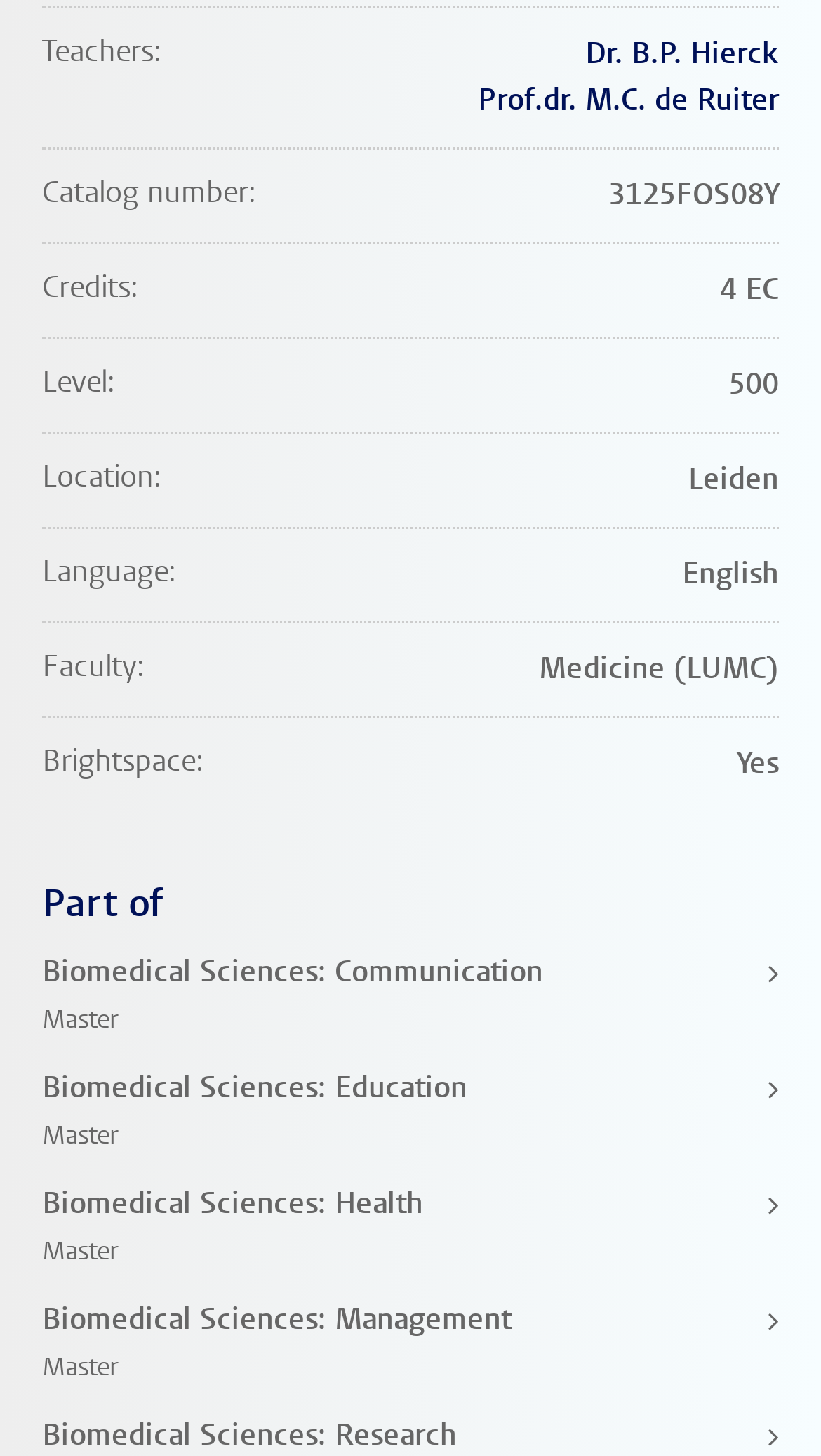Identify the bounding box for the given UI element using the description provided. Coordinates should be in the format (top-left x, top-left y, bottom-right x, bottom-right y) and must be between 0 and 1. Here is the description: Dr. B.P. Hierck

[0.713, 0.023, 0.949, 0.051]